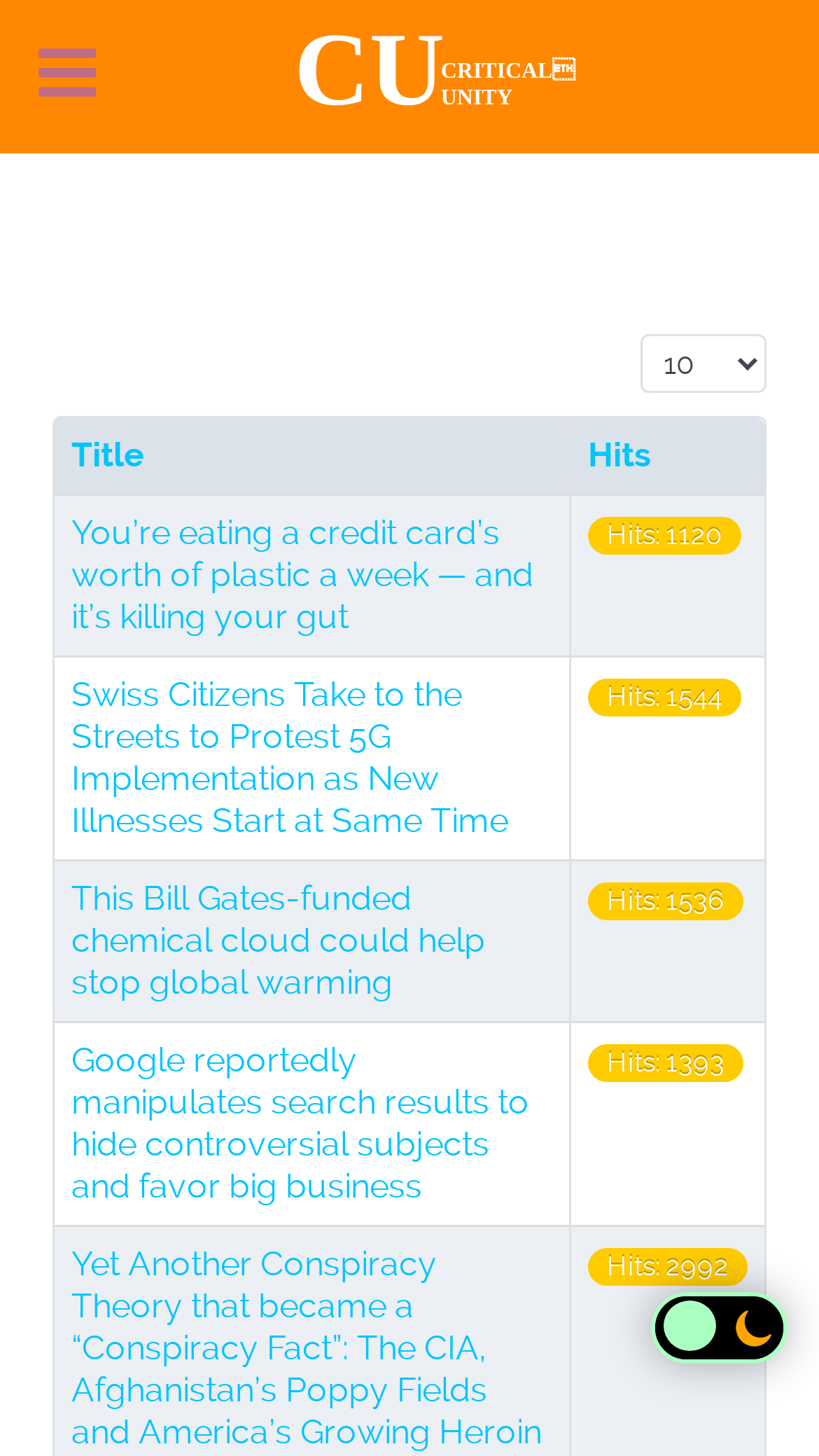Please specify the bounding box coordinates of the clickable region necessary for completing the following instruction: "View the image at the bottom of the page". The coordinates must consist of four float numbers between 0 and 1, i.e., [left, top, right, bottom].

[0.8, 0.89, 0.956, 0.933]